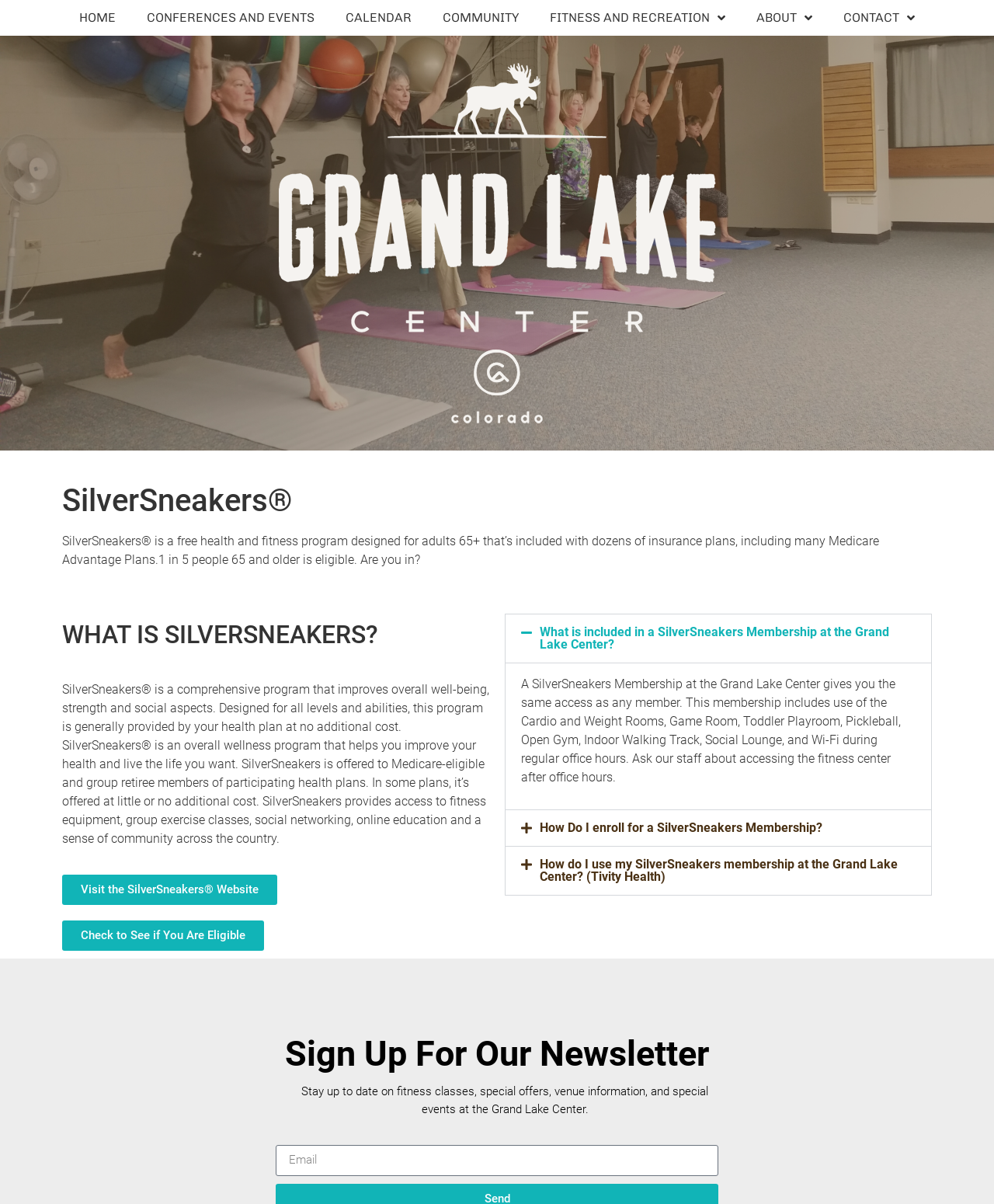What is the purpose of the SilverSneakers program?
Can you provide an in-depth and detailed response to the question?

The SilverSneakers program is designed to improve overall well-being, strength, and social aspects of adults 65+, and helps them live the life they want, as stated on the webpage.